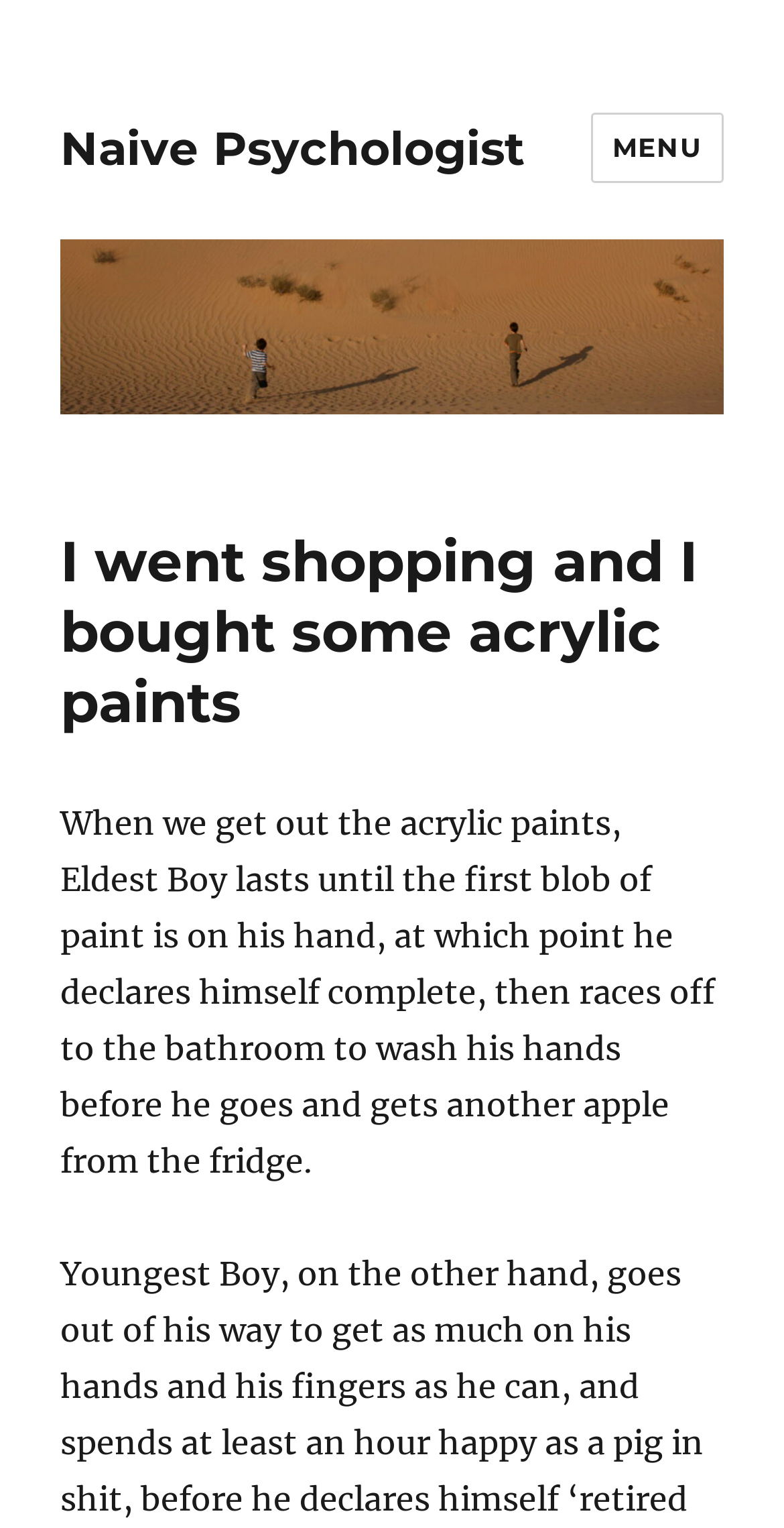What is the author's blog name?
Refer to the image and provide a one-word or short phrase answer.

Naive Psychologist